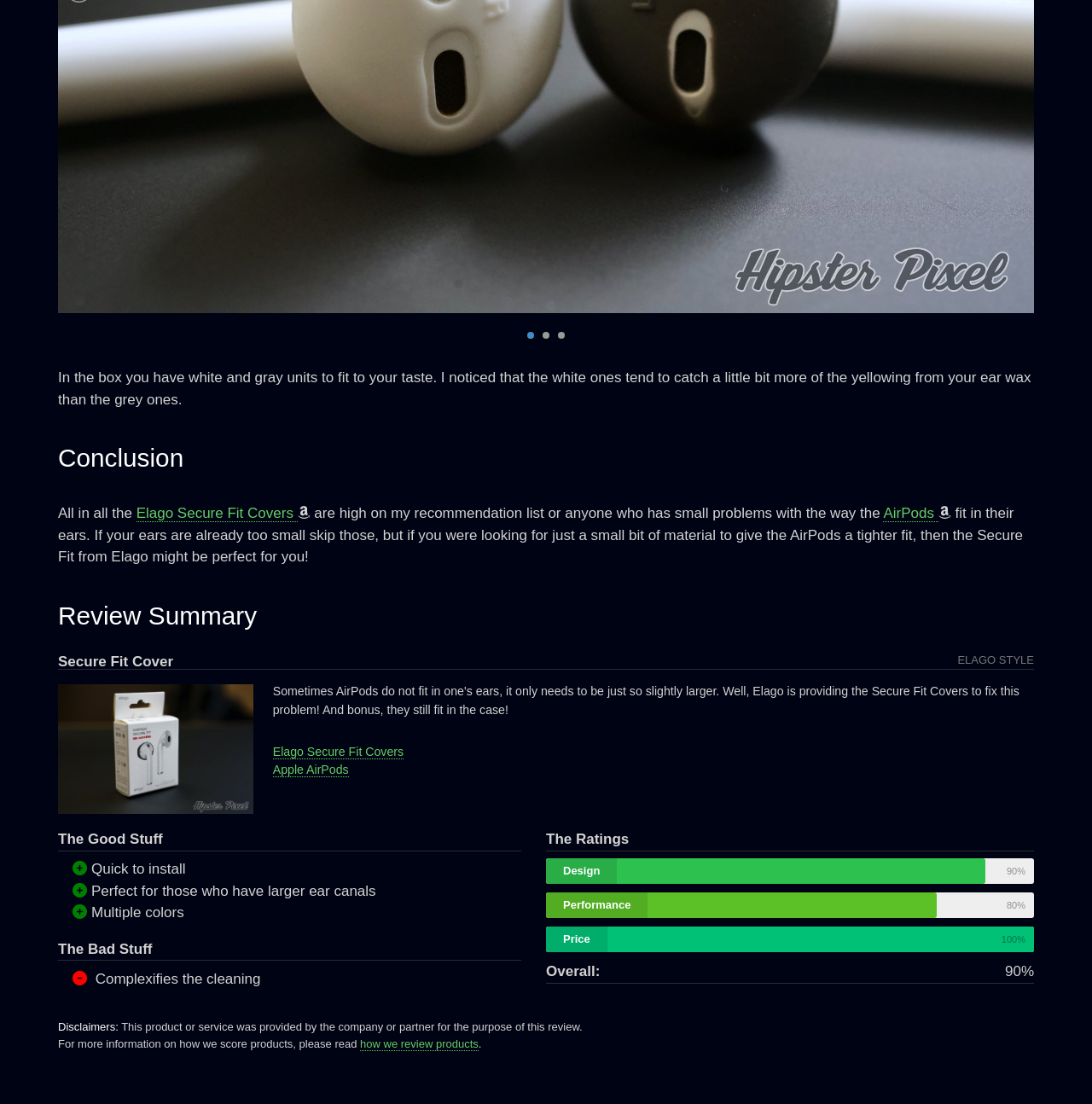What is the purpose of the review?
From the screenshot, supply a one-word or short-phrase answer.

To evaluate the product